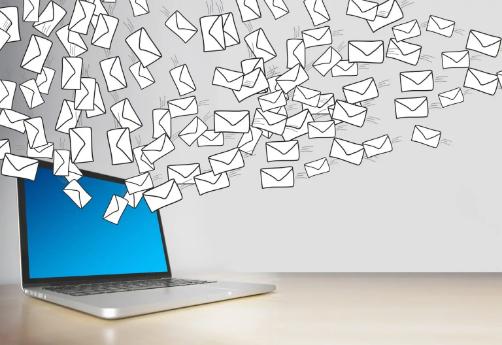What is overflowing from the laptop?
Using the image, answer in one word or phrase.

Envelopes